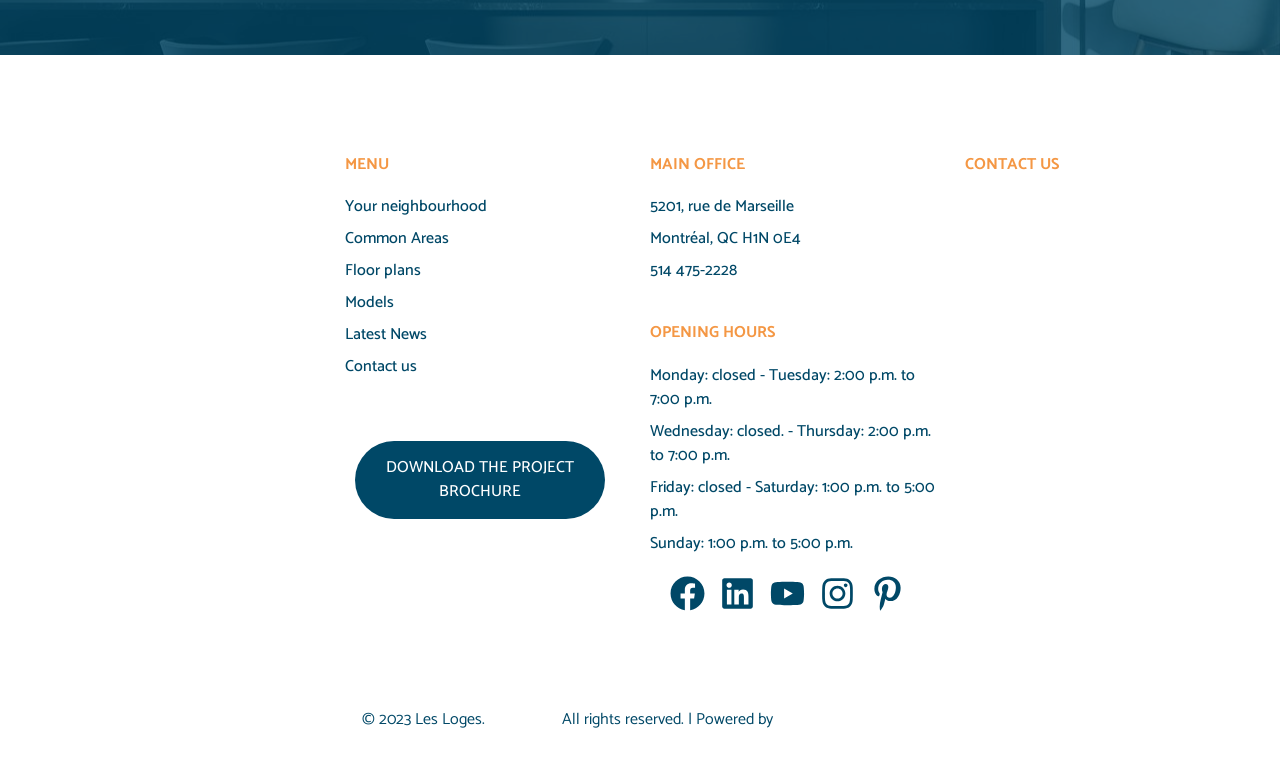Using the provided element description: "Contact us", determine the bounding box coordinates of the corresponding UI element in the screenshot.

[0.27, 0.468, 0.38, 0.5]